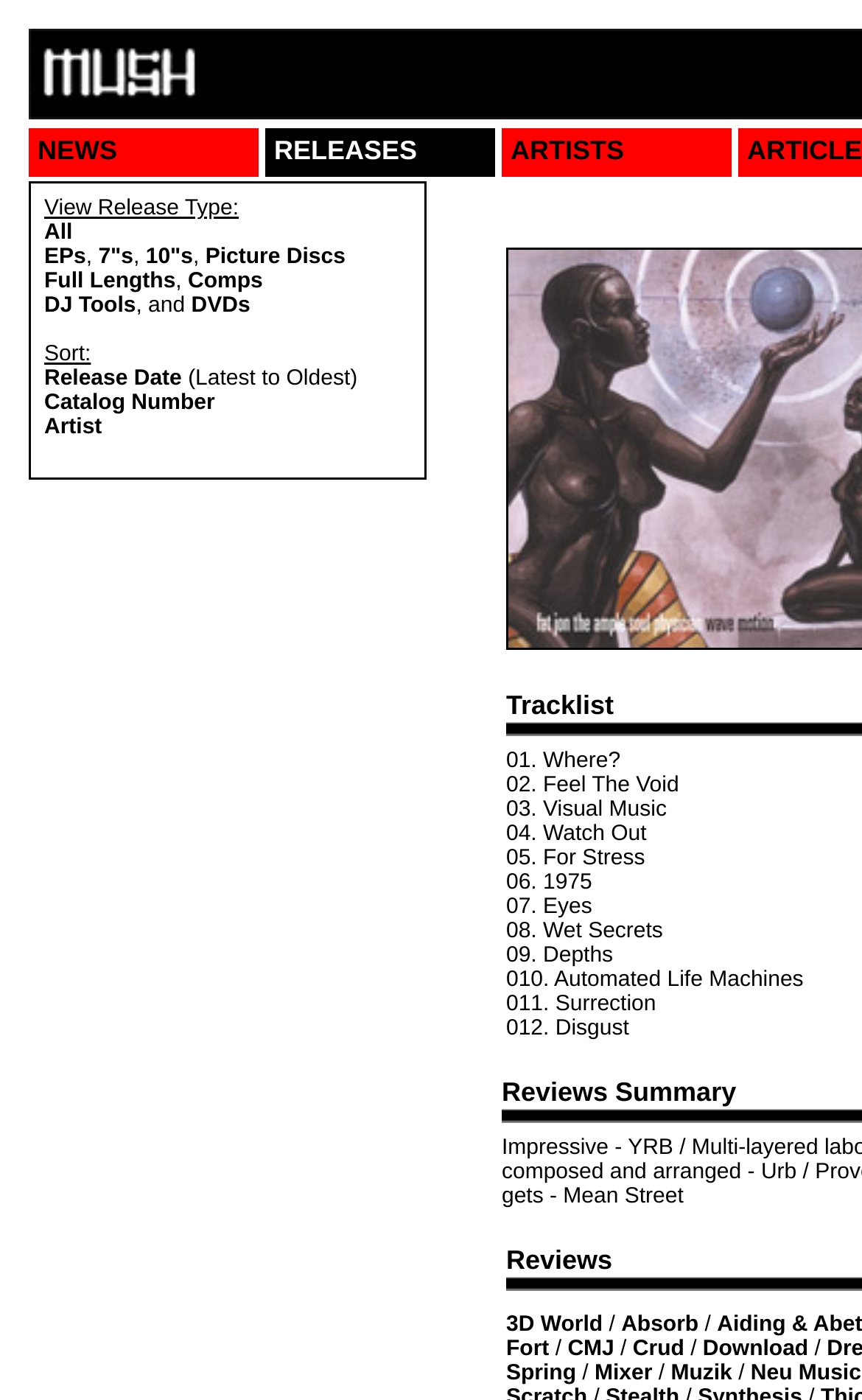Given the description: "Picture Discs", determine the bounding box coordinates of the UI element. The coordinates should be formatted as four float numbers between 0 and 1, [left, top, right, bottom].

[0.238, 0.175, 0.401, 0.193]